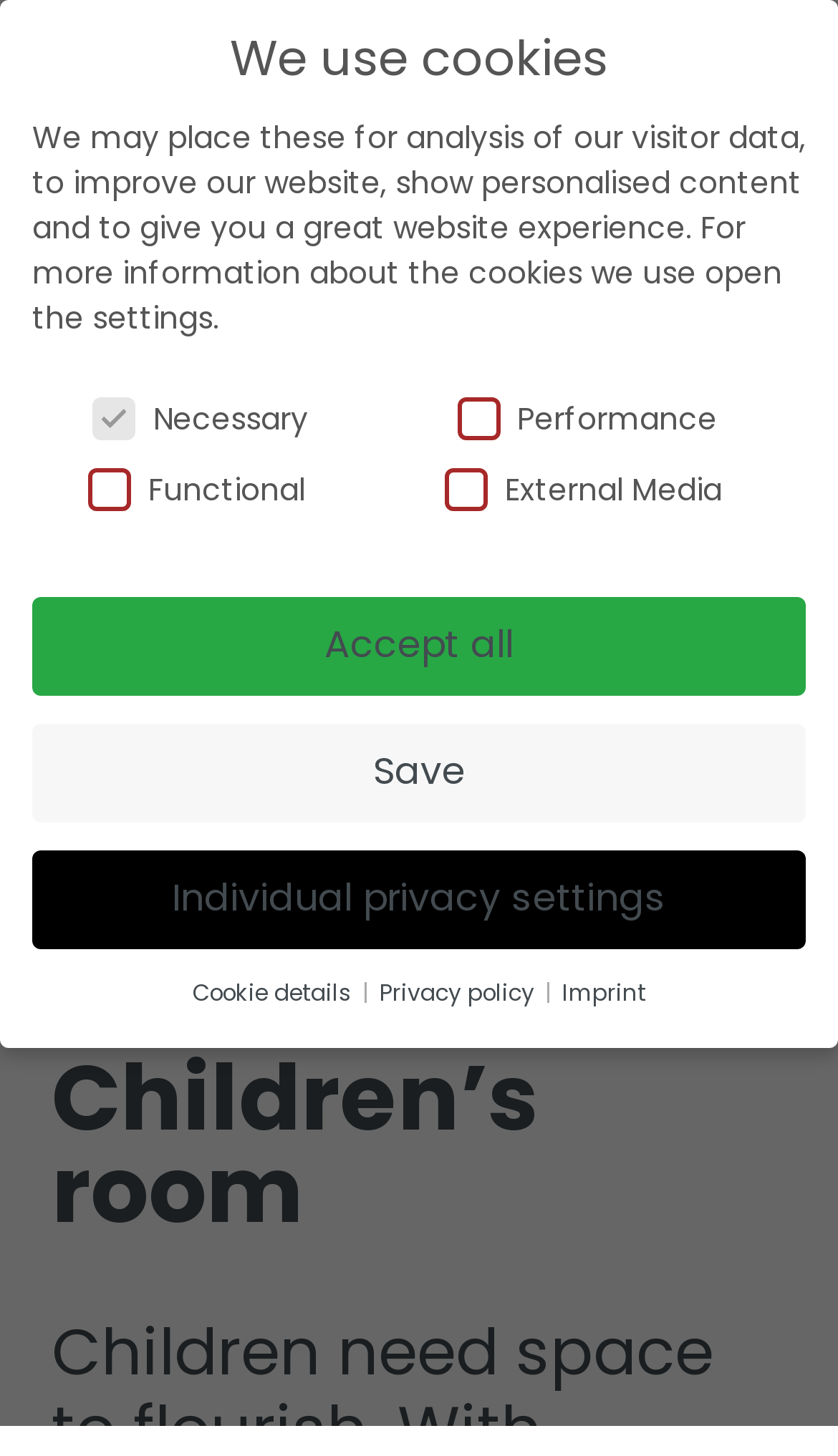Determine the bounding box of the UI element mentioned here: "parent_node: Functional name="cookieGroup[]" value="marketing"". The coordinates must be in the format [left, top, right, bottom] with values ranging from 0 to 1.

[0.364, 0.322, 0.397, 0.341]